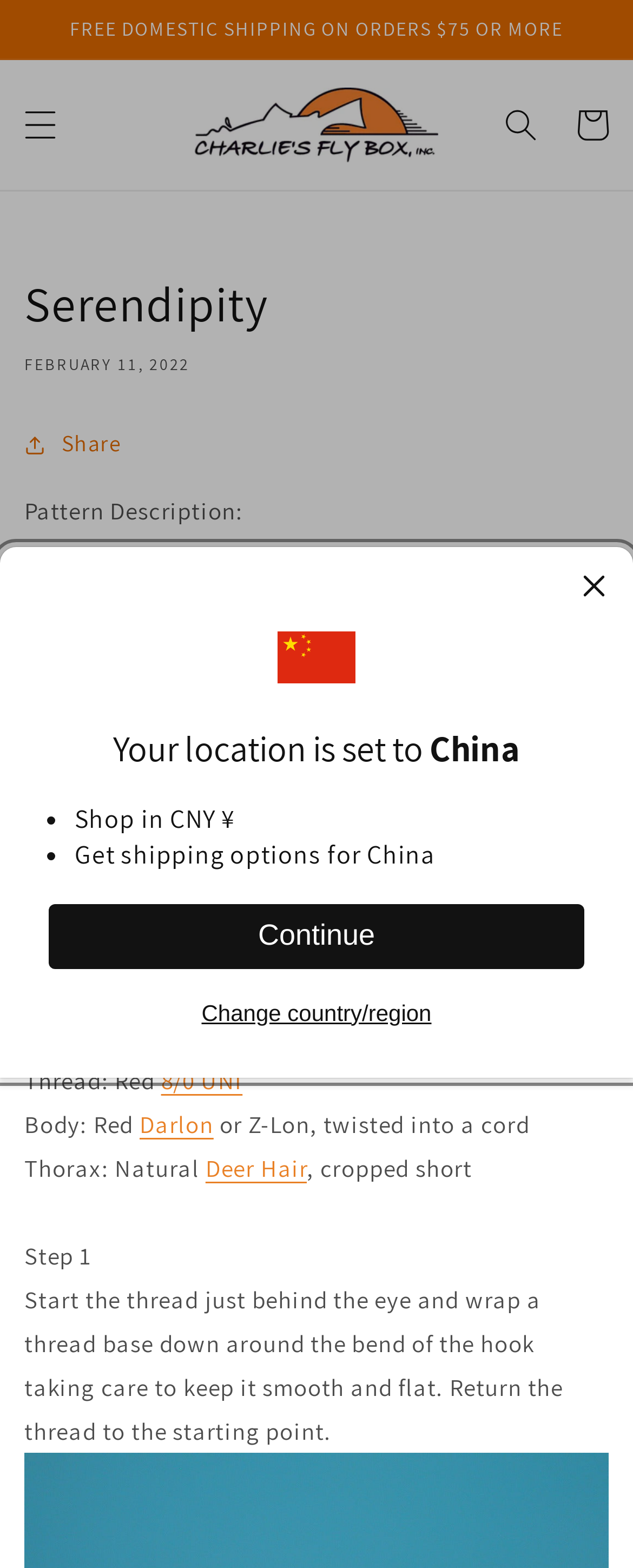What is the name of the pattern?
Please provide a detailed and thorough answer to the question.

The name of the pattern is mentioned in the heading 'Serendipity' and also in the pattern description.